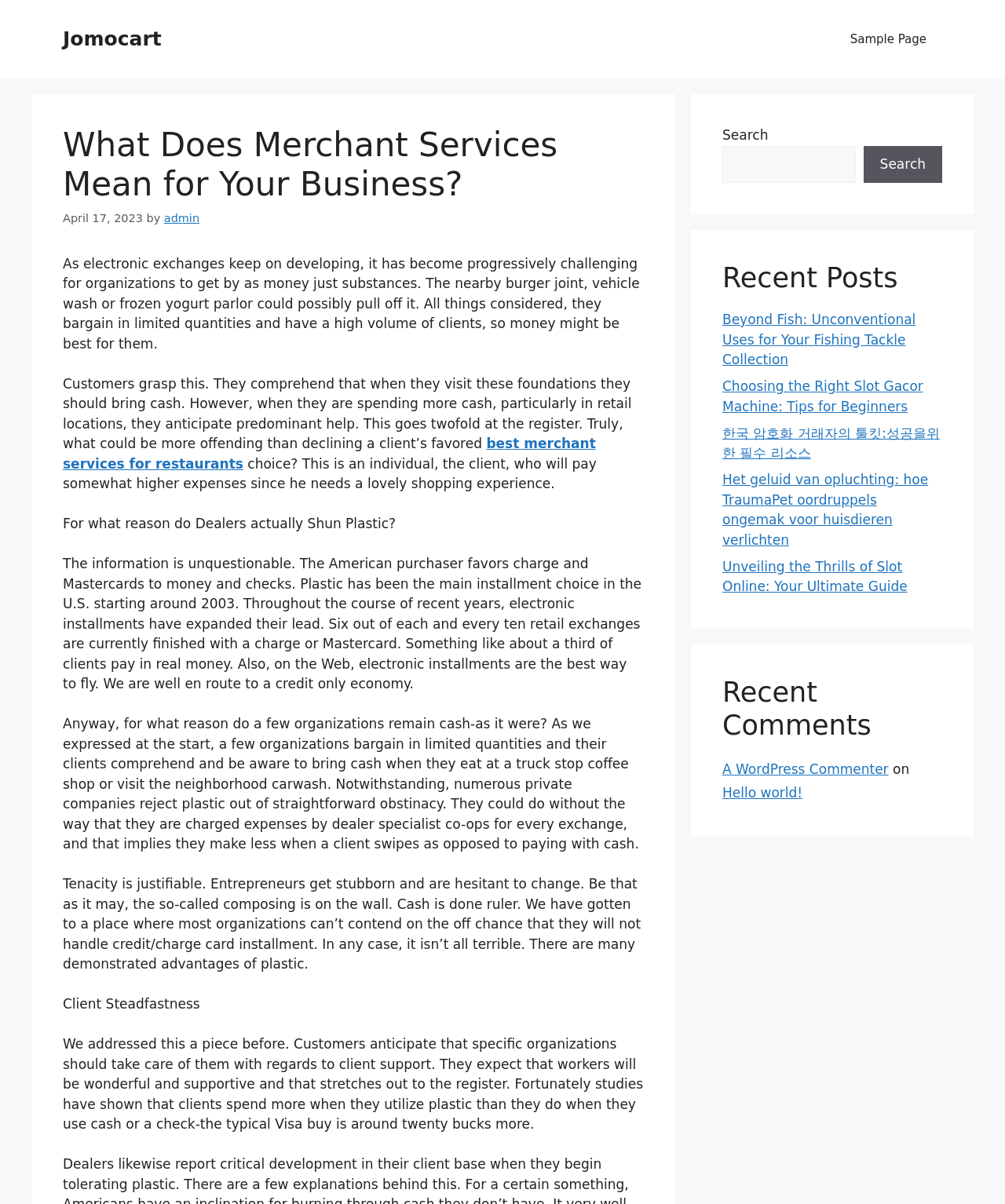Analyze the image and provide a detailed answer to the question: What is the date of the article?

I determined the answer by looking at the time element which contains the static text 'April 17, 2023'. This suggests that the article was published on this date.